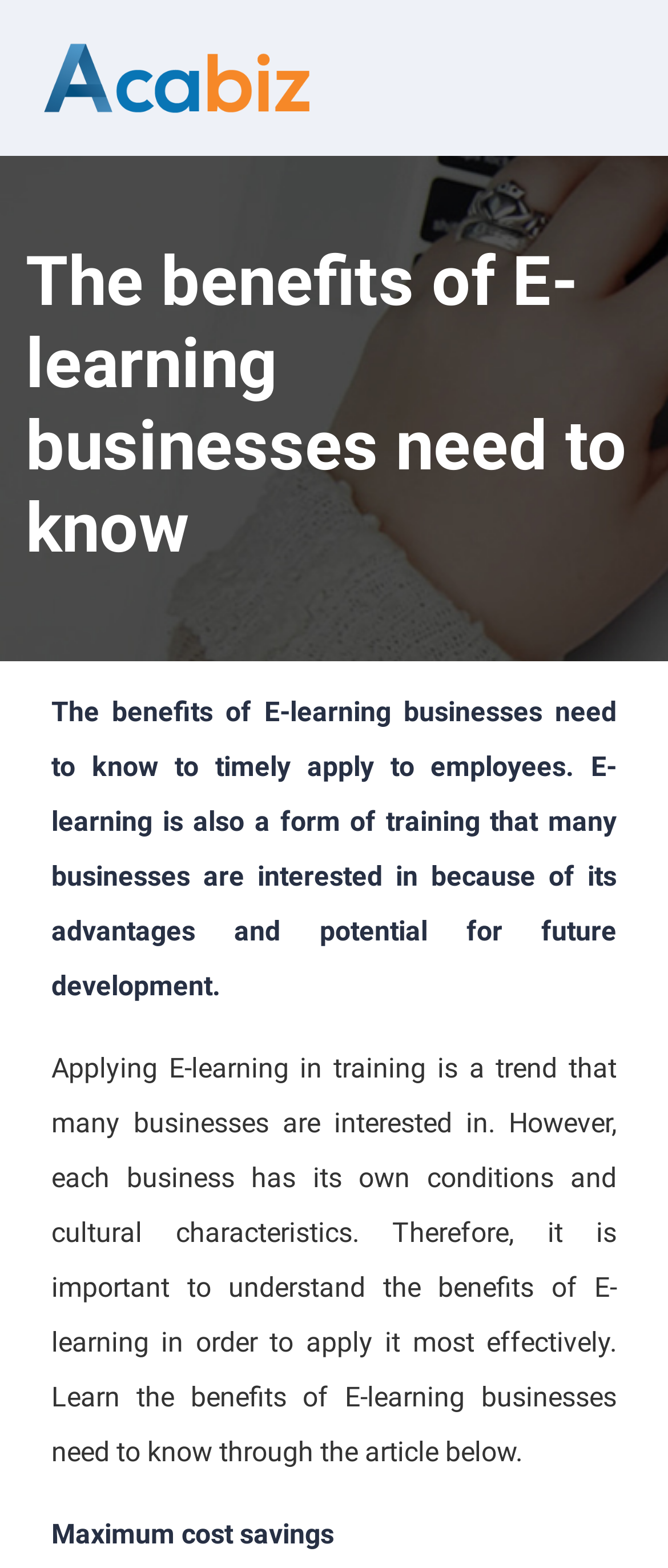Please extract and provide the main headline of the webpage.

The benefits of E-learning businesses need to know